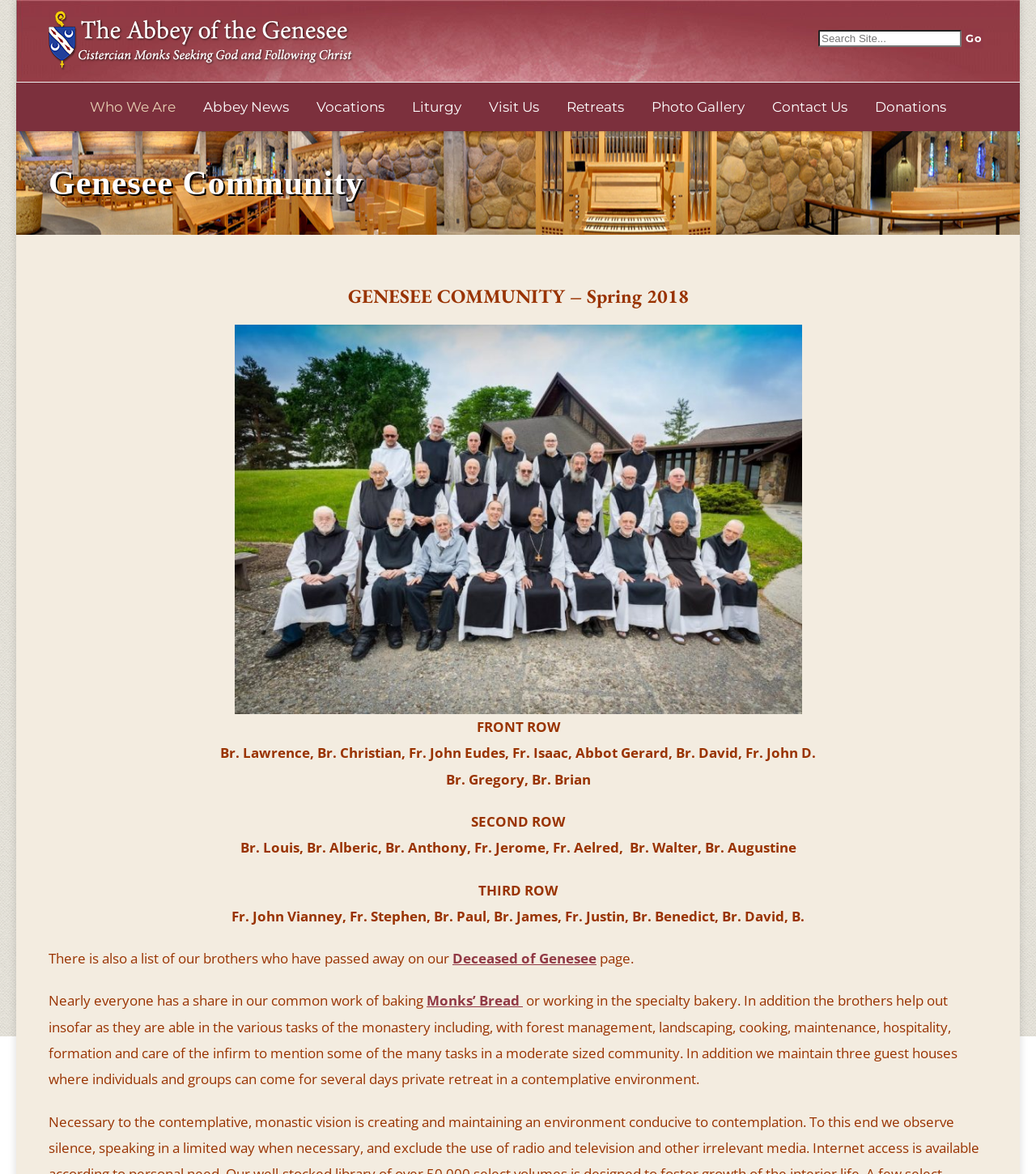Indicate the bounding box coordinates of the element that needs to be clicked to satisfy the following instruction: "Make a donation". The coordinates should be four float numbers between 0 and 1, i.e., [left, top, right, bottom].

[0.833, 0.07, 0.925, 0.112]